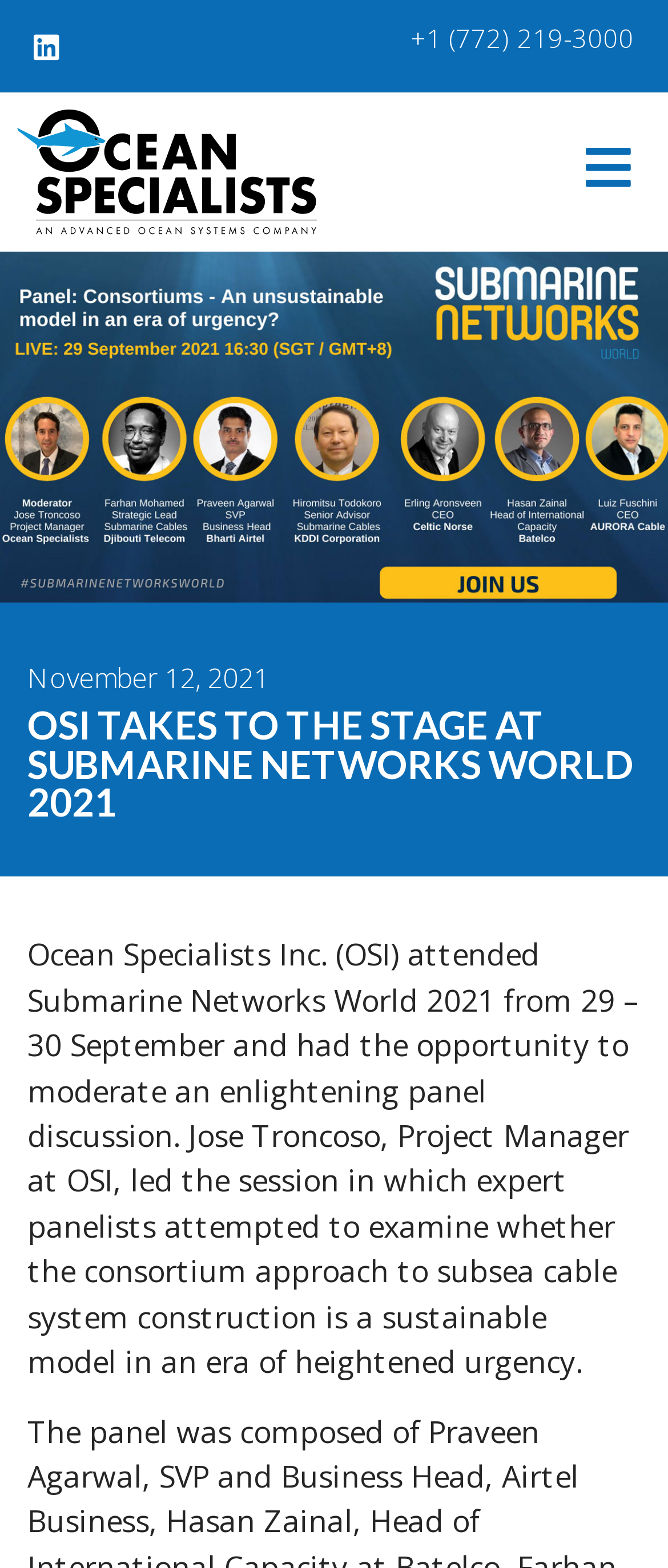For the given element description Linkedin, determine the bounding box coordinates of the UI element. The coordinates should follow the format (top-left x, top-left y, bottom-right x, bottom-right y) and be within the range of 0 to 1.

[0.026, 0.011, 0.113, 0.048]